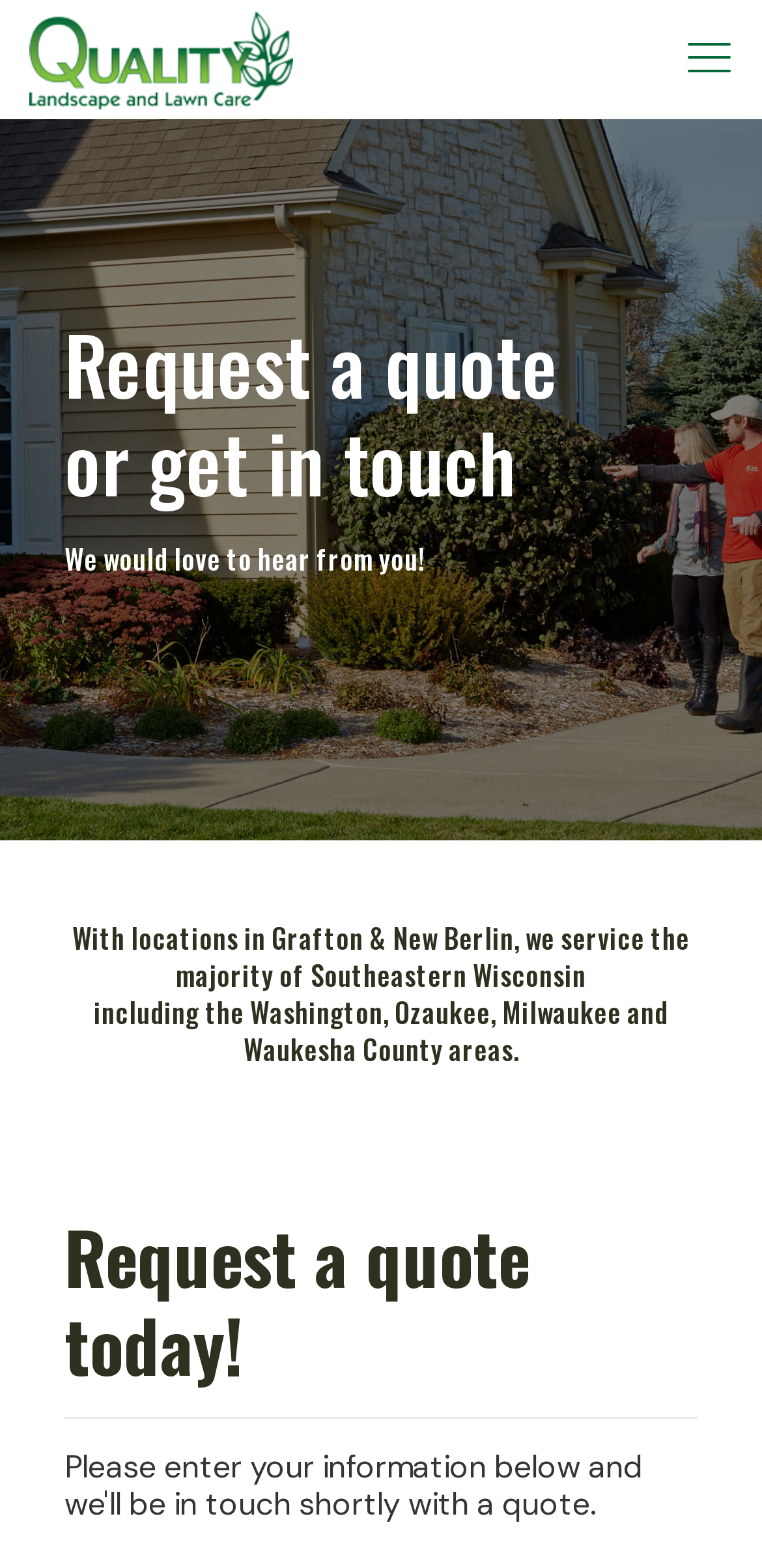What is the purpose of the 'Request a quote' section?
Using the image provided, answer with just one word or phrase.

To get in touch